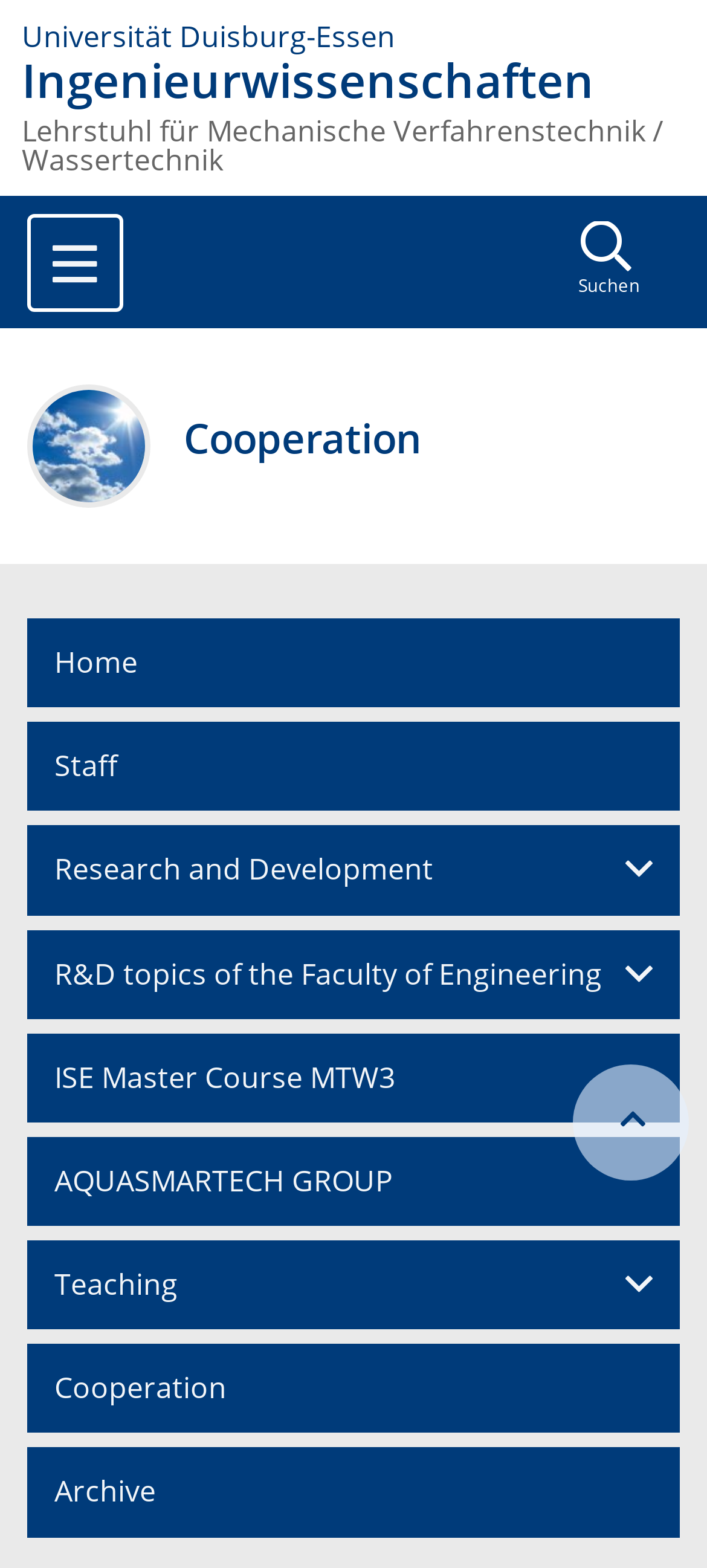Reply to the question with a brief word or phrase: What is the name of the university?

Universität Duisburg-Essen